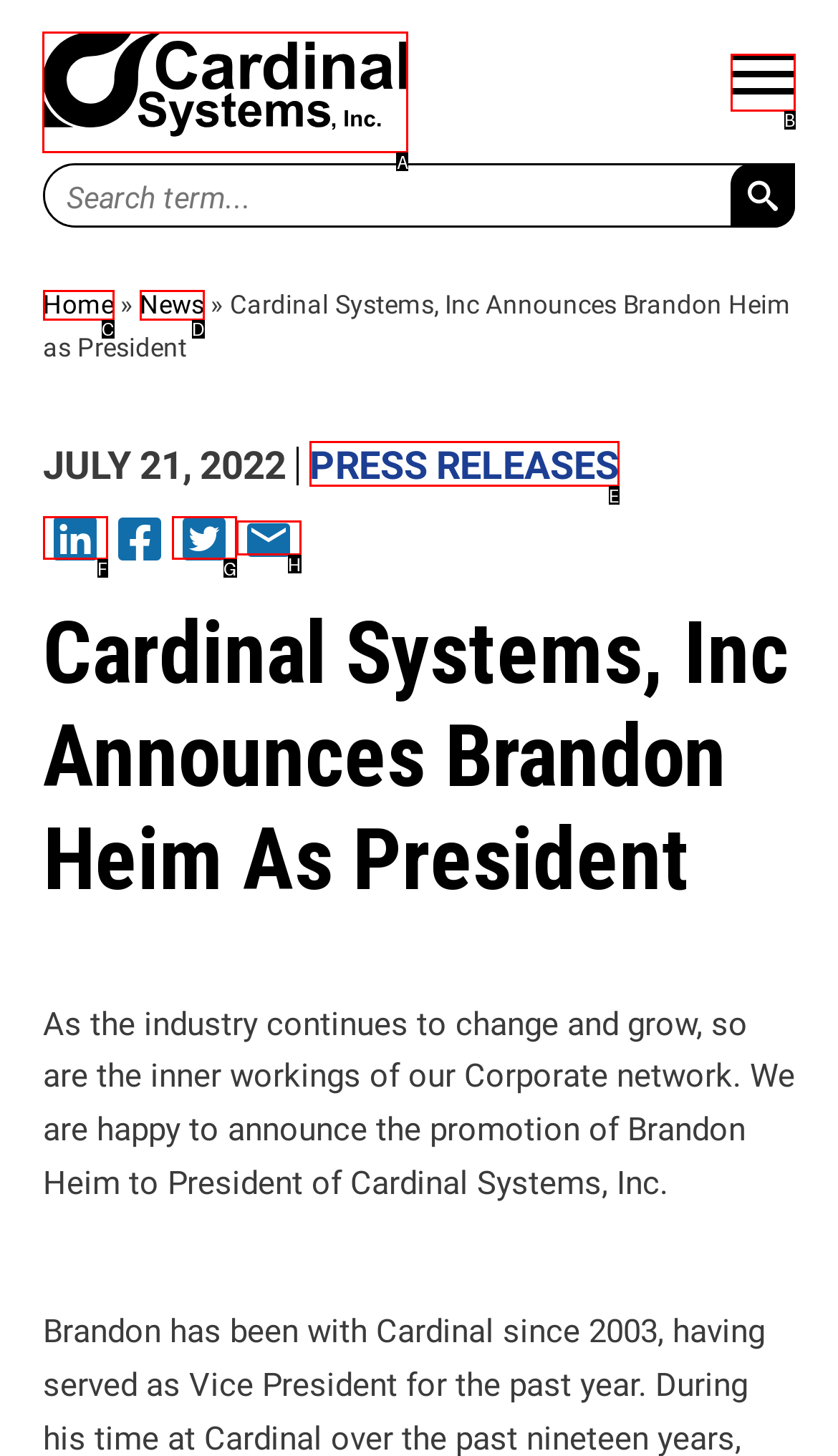Choose the UI element to click on to achieve this task: Click the Cardinal Systems link. Reply with the letter representing the selected element.

A